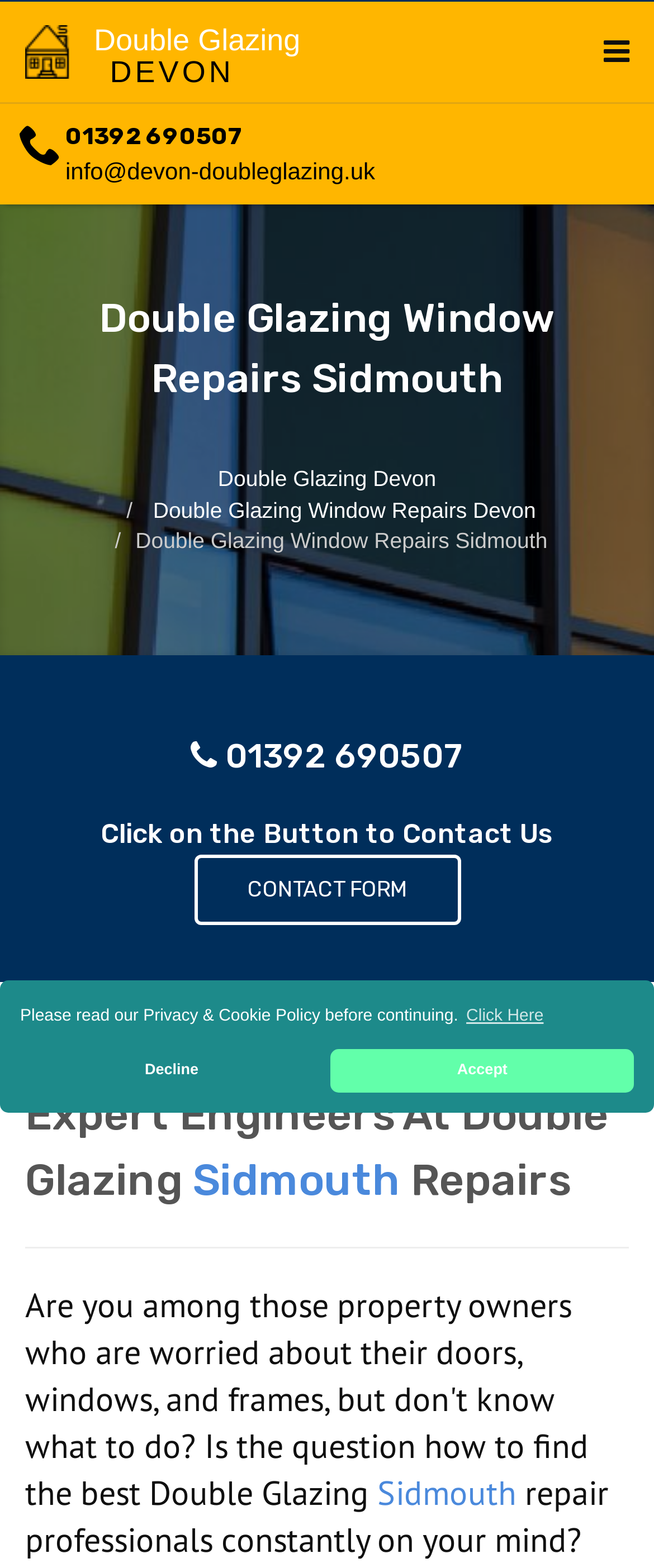Determine the coordinates of the bounding box that should be clicked to complete the instruction: "click the logo". The coordinates should be represented by four float numbers between 0 and 1: [left, top, right, bottom].

[0.038, 0.001, 0.5, 0.065]